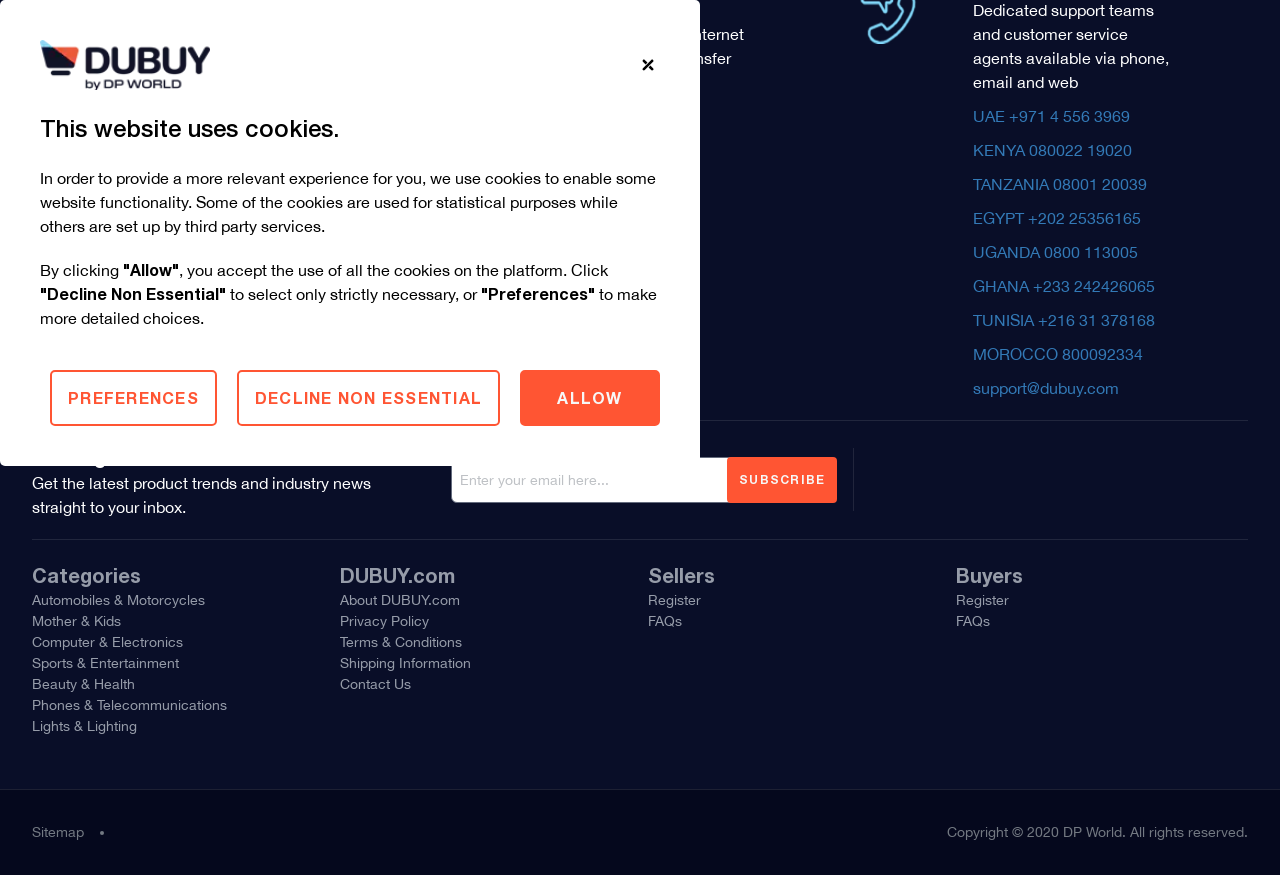Based on the element description, predict the bounding box coordinates (top-left x, top-left y, bottom-right x, bottom-right y) for the UI element in the screenshot: Lights & Lighting

[0.025, 0.82, 0.107, 0.839]